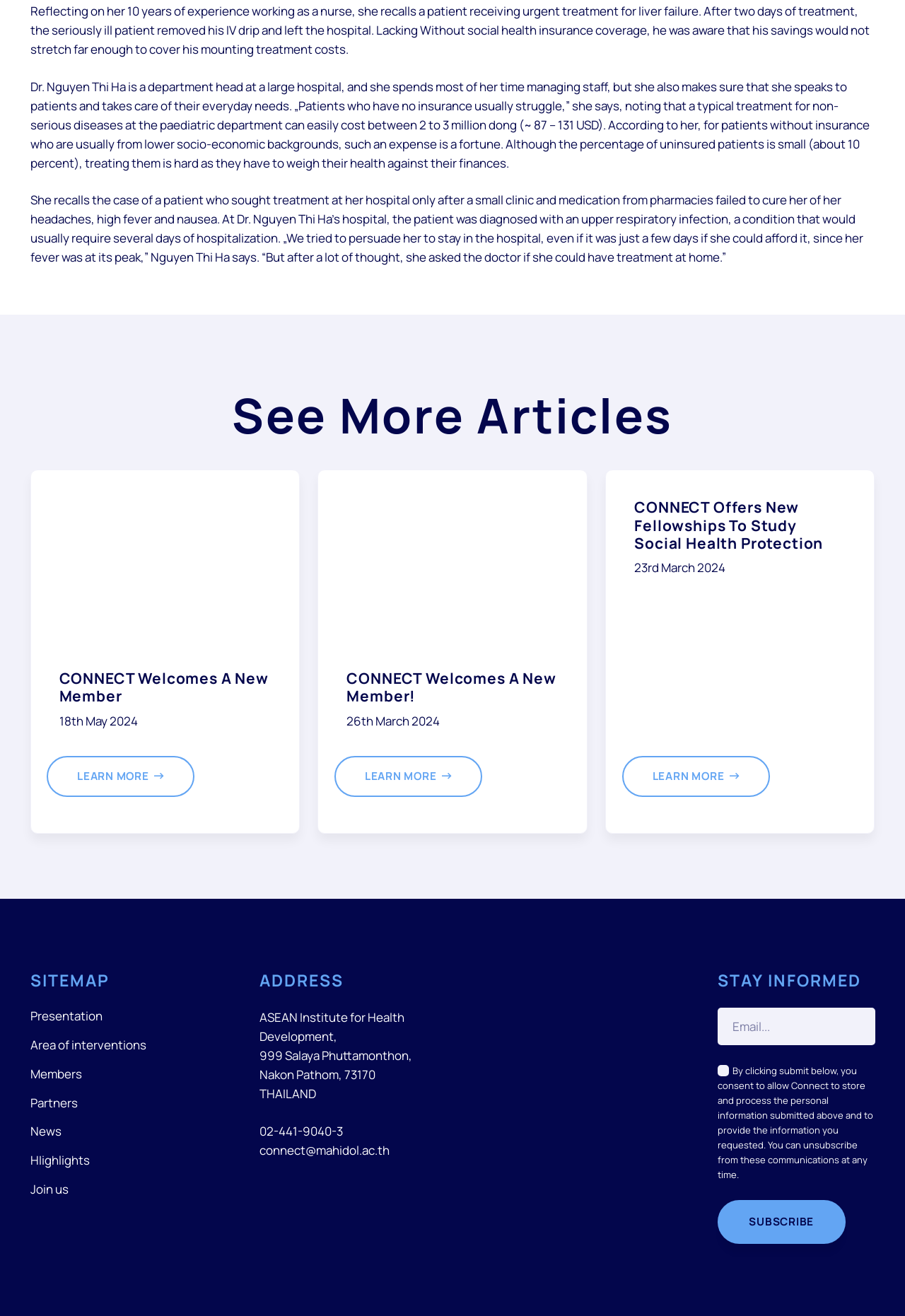Predict the bounding box coordinates of the area that should be clicked to accomplish the following instruction: "Click the 'Presentation' link". The bounding box coordinates should consist of four float numbers between 0 and 1, i.e., [left, top, right, bottom].

[0.033, 0.766, 0.113, 0.778]